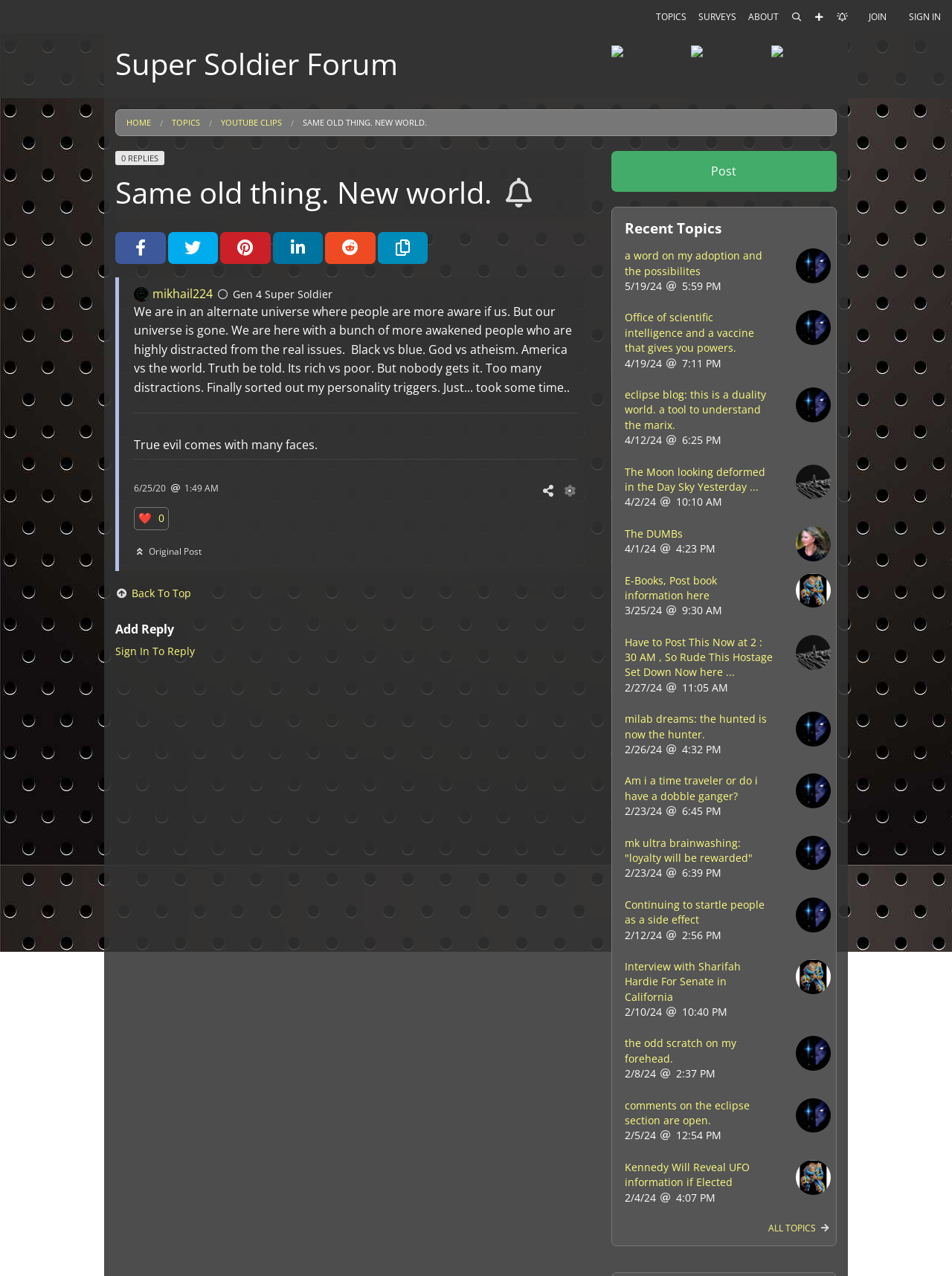Locate and provide the bounding box coordinates for the HTML element that matches this description: "All Topics".

[0.807, 0.957, 0.873, 0.967]